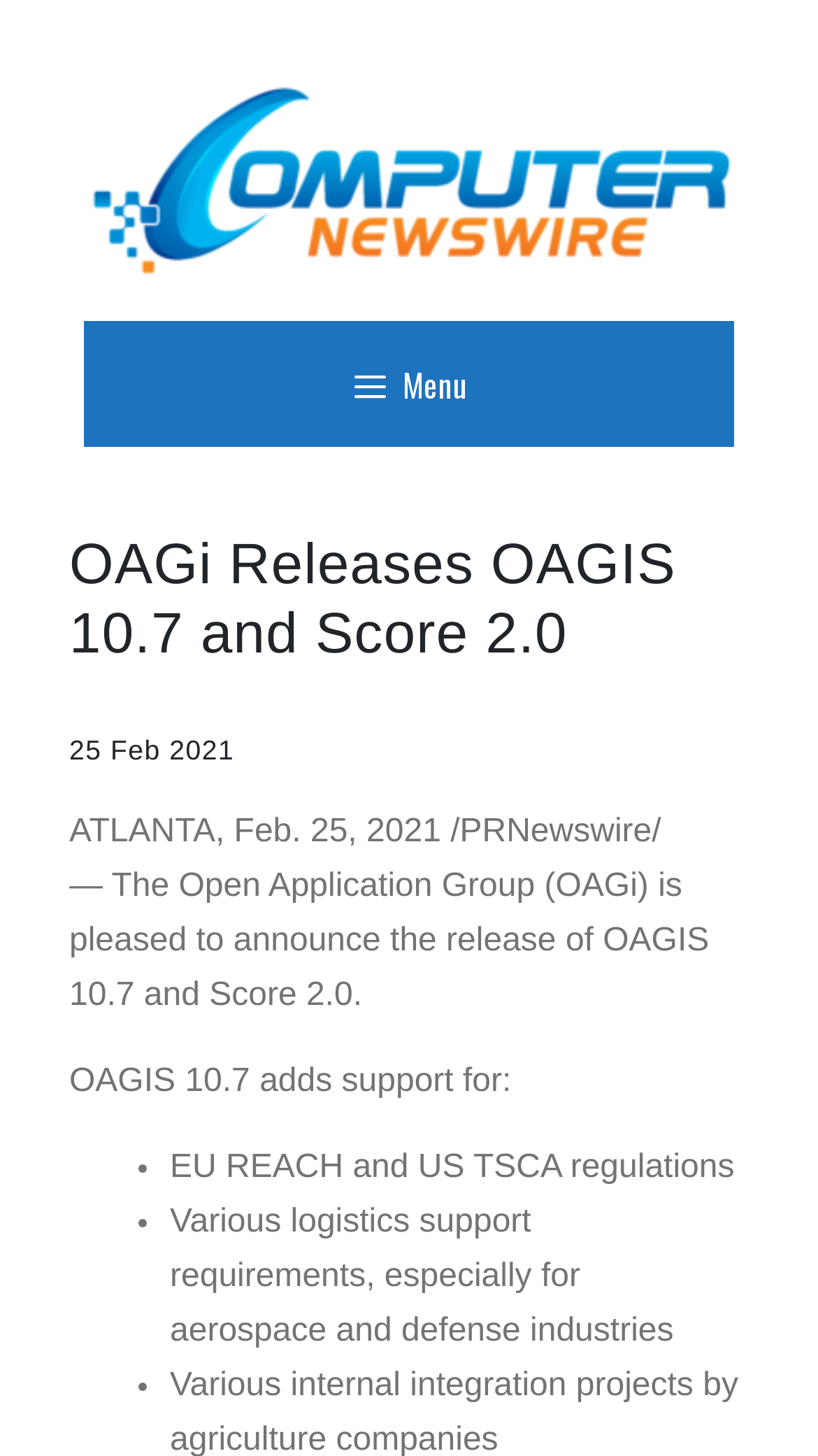Please find the bounding box for the UI element described by: "Get Instant Quote".

None